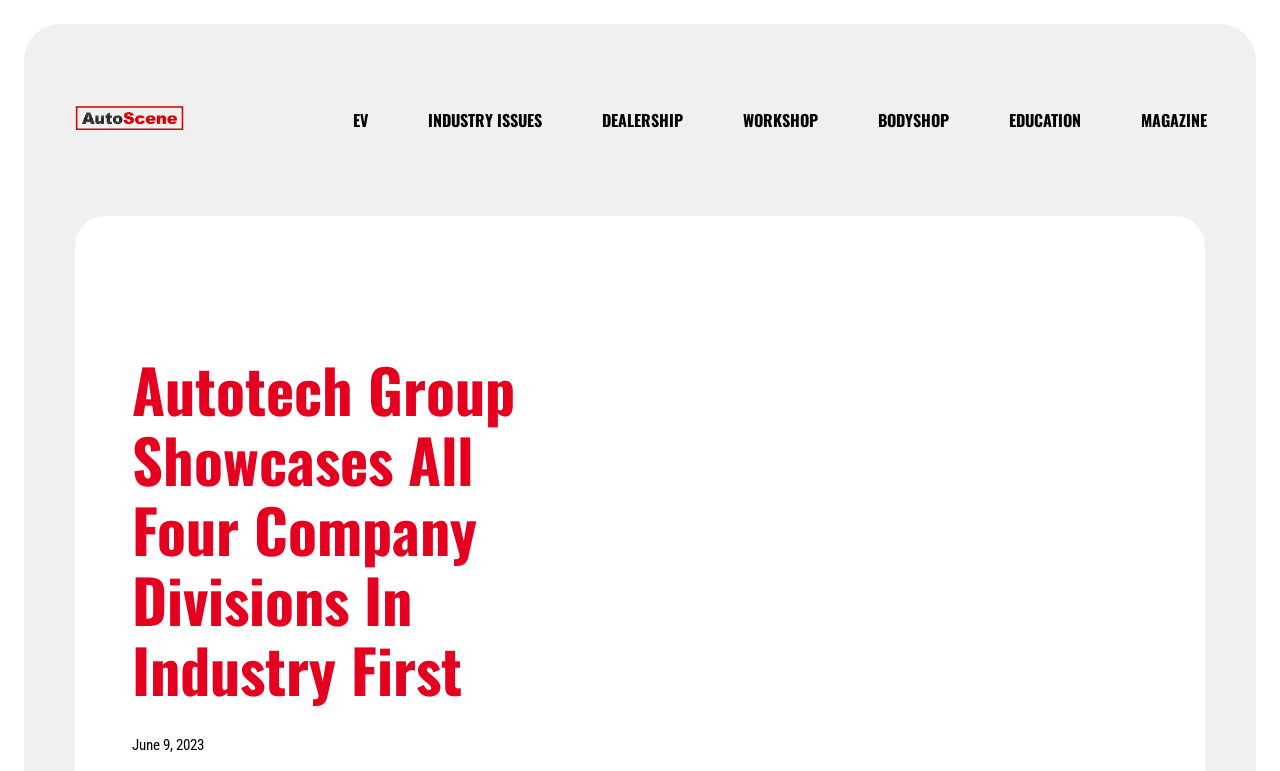Find the bounding box coordinates of the clickable area that will achieve the following instruction: "read the article title".

[0.103, 0.46, 0.456, 0.914]